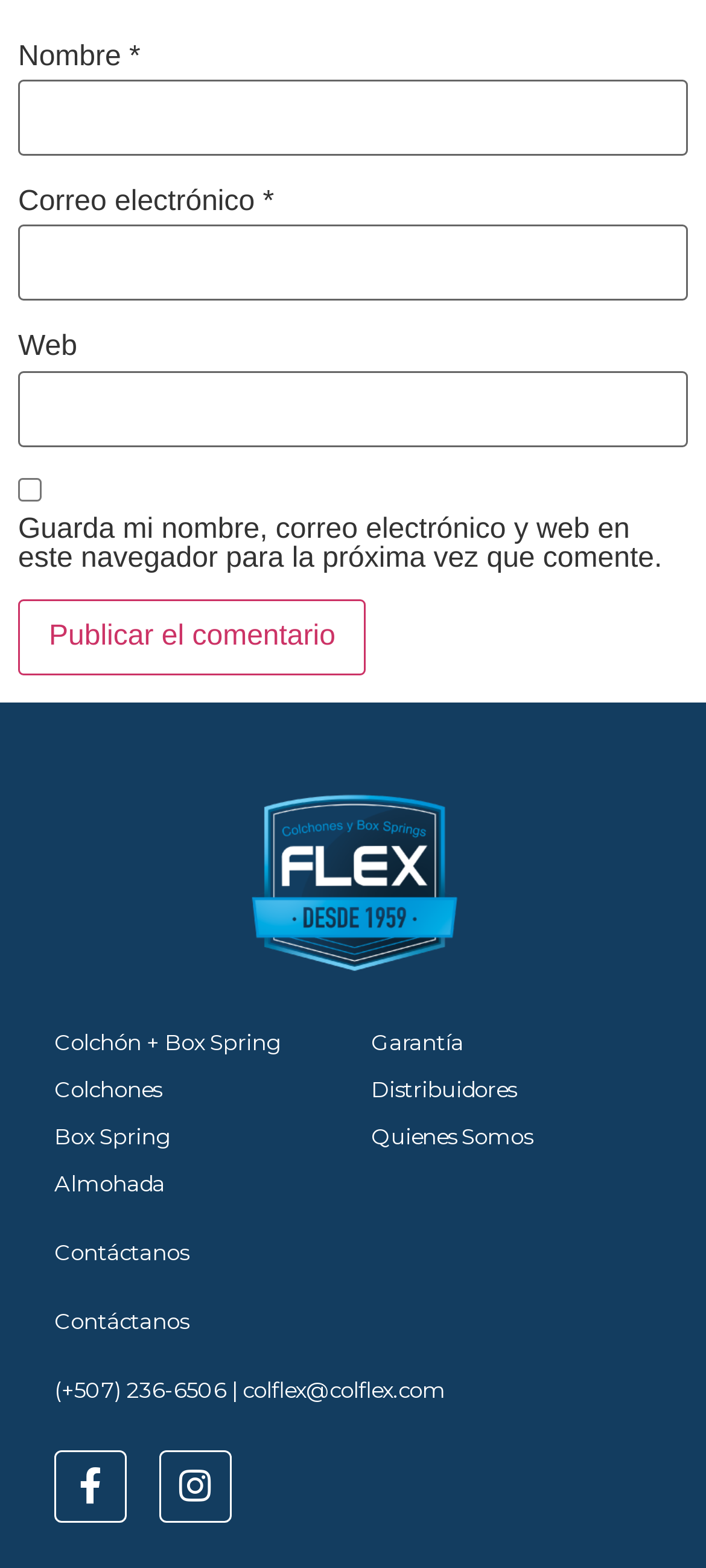Based on the element description Box Spring, identify the bounding box coordinates for the UI element. The coordinates should be in the format (top-left x, top-left y, bottom-right x, bottom-right y) and within the 0 to 1 range.

[0.077, 0.715, 0.474, 0.735]